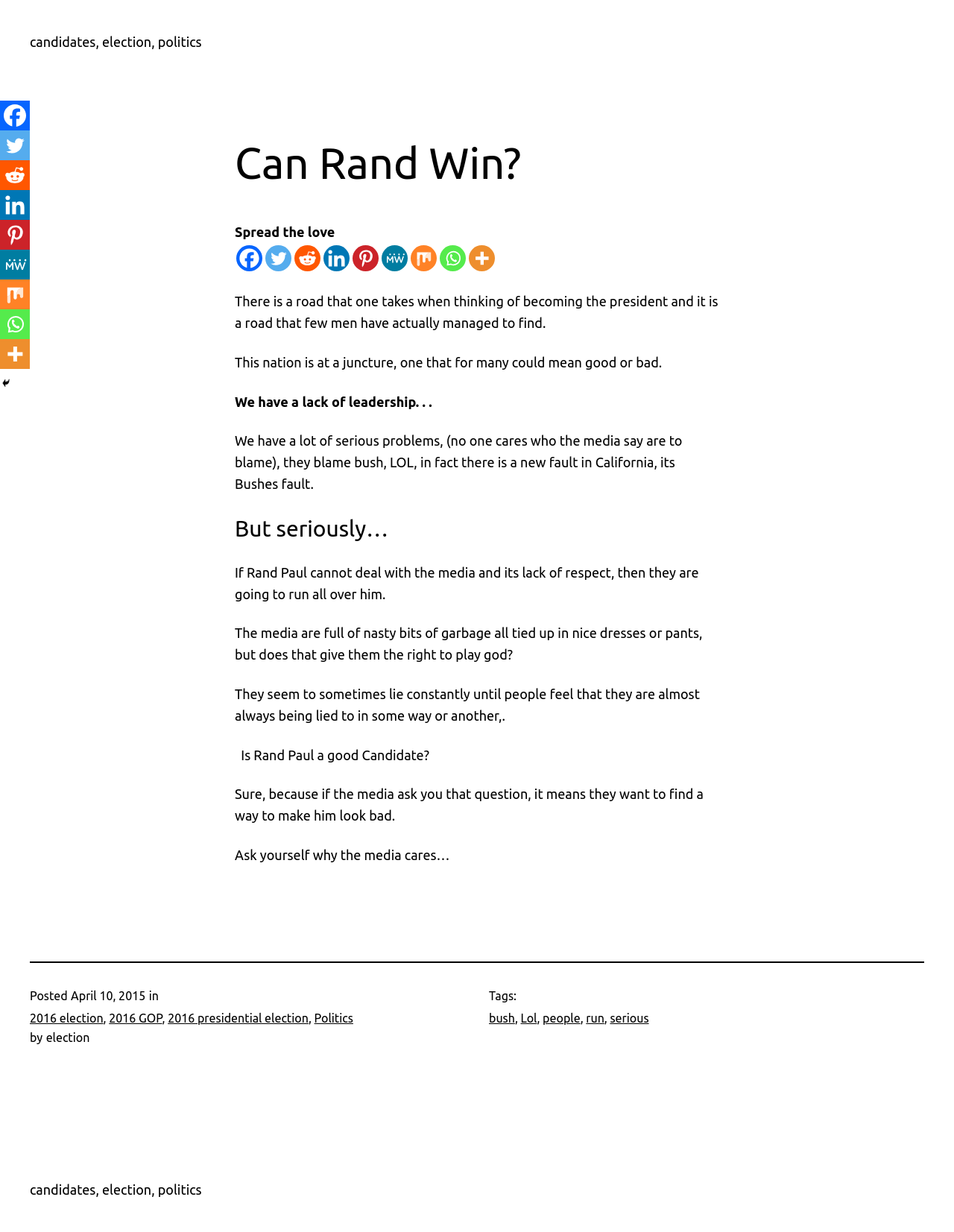Determine the bounding box coordinates of the section I need to click to execute the following instruction: "View 2016 election link". Provide the coordinates as four float numbers between 0 and 1, i.e., [left, top, right, bottom].

[0.031, 0.821, 0.108, 0.832]